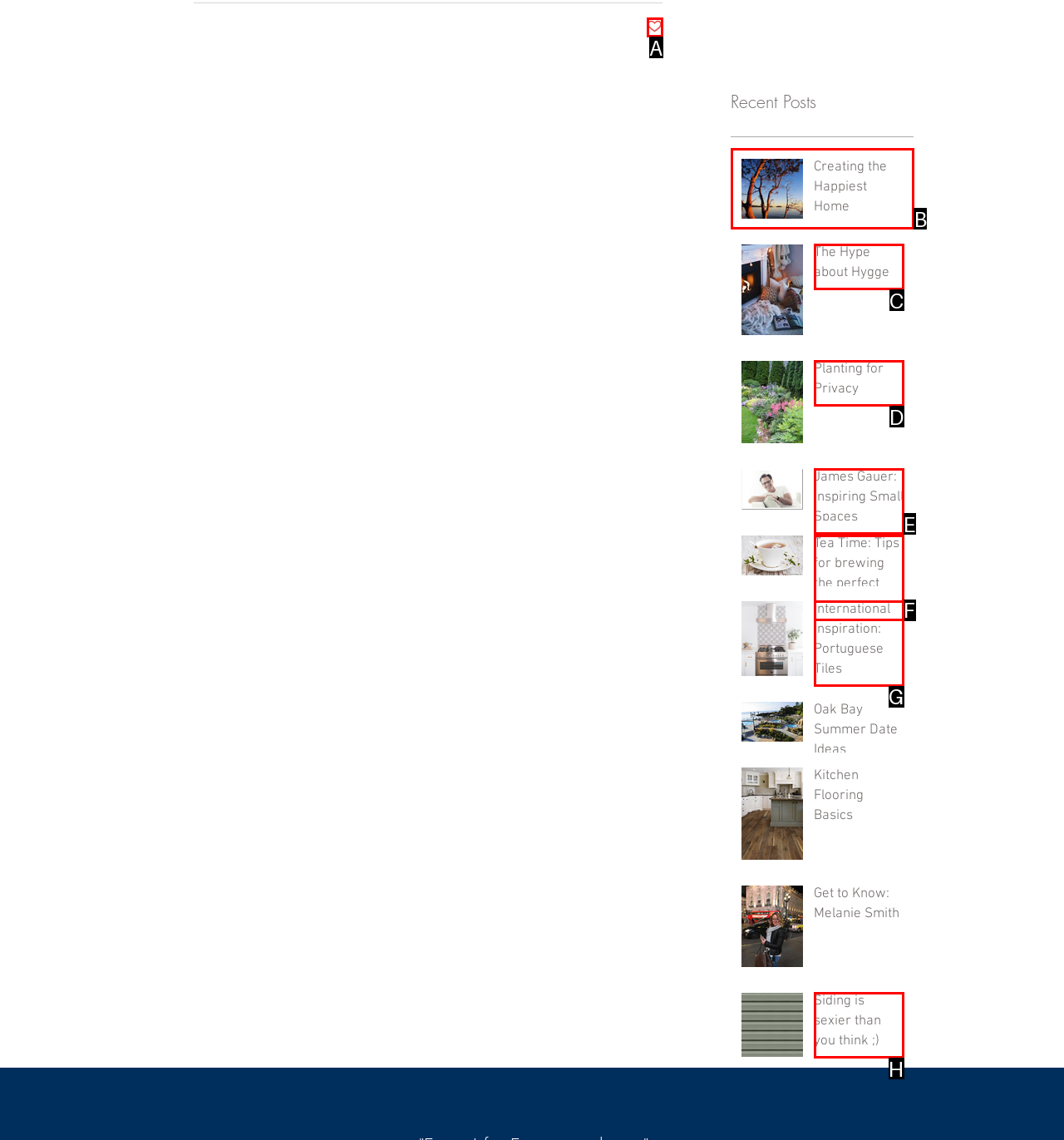For the task: Read the 'Creating the Happiest Home' post, specify the letter of the option that should be clicked. Answer with the letter only.

B